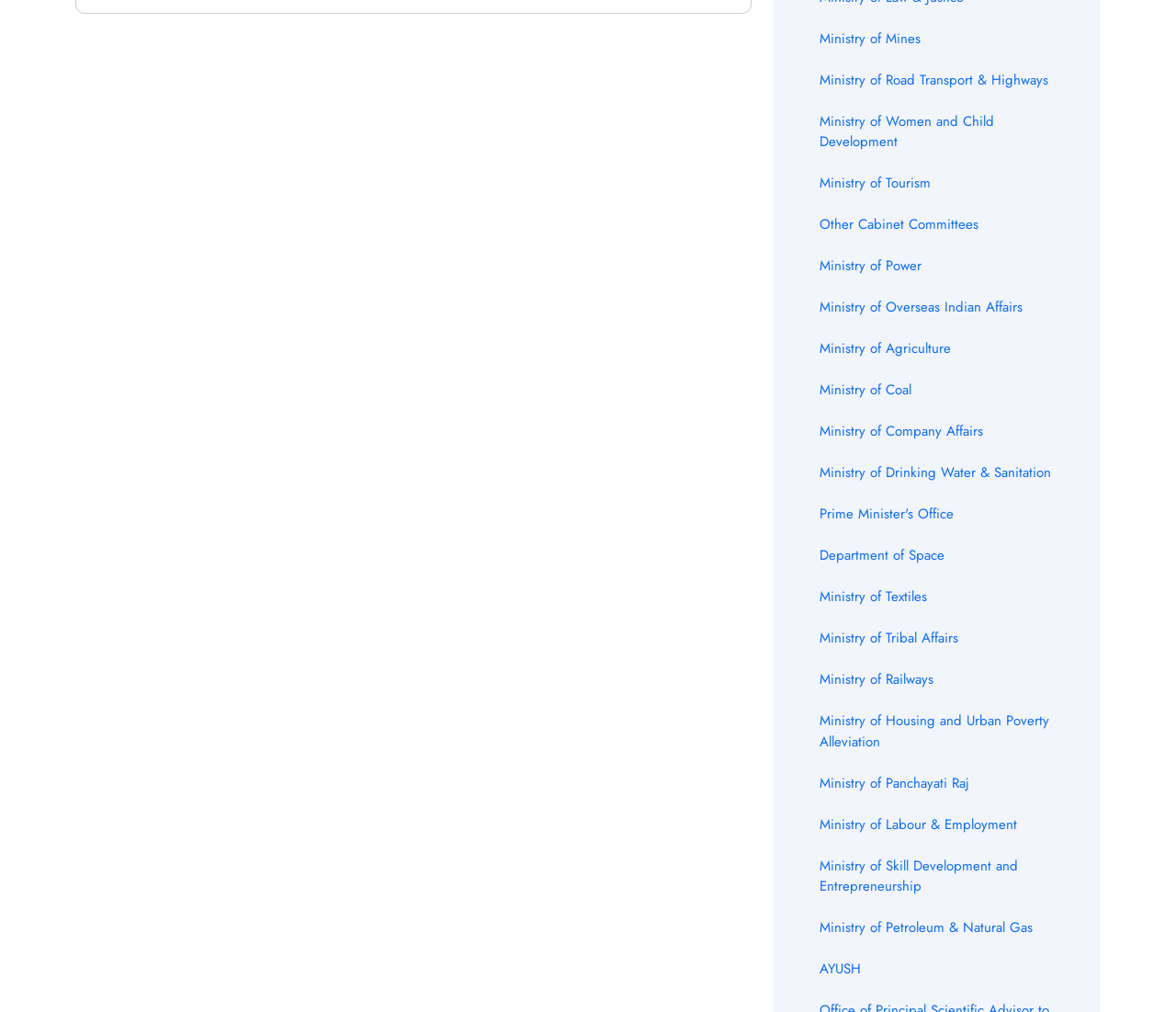Specify the bounding box coordinates for the region that must be clicked to perform the given instruction: "explore Ministry of Overseas Indian Affairs".

[0.697, 0.293, 0.87, 0.313]